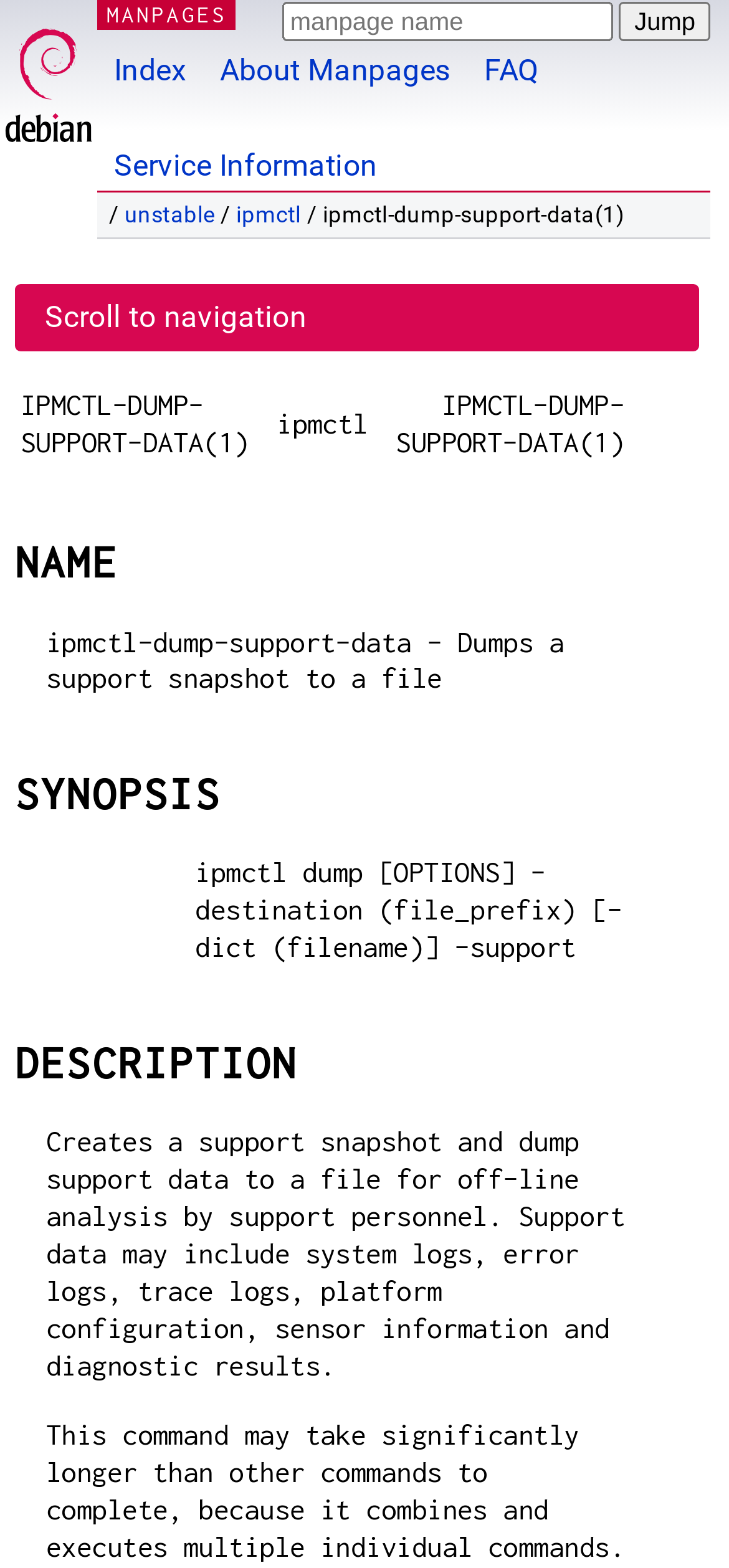Use one word or a short phrase to answer the question provided: 
What is the purpose of the ipmctl-dump-support-data command?

Creates a support snapshot